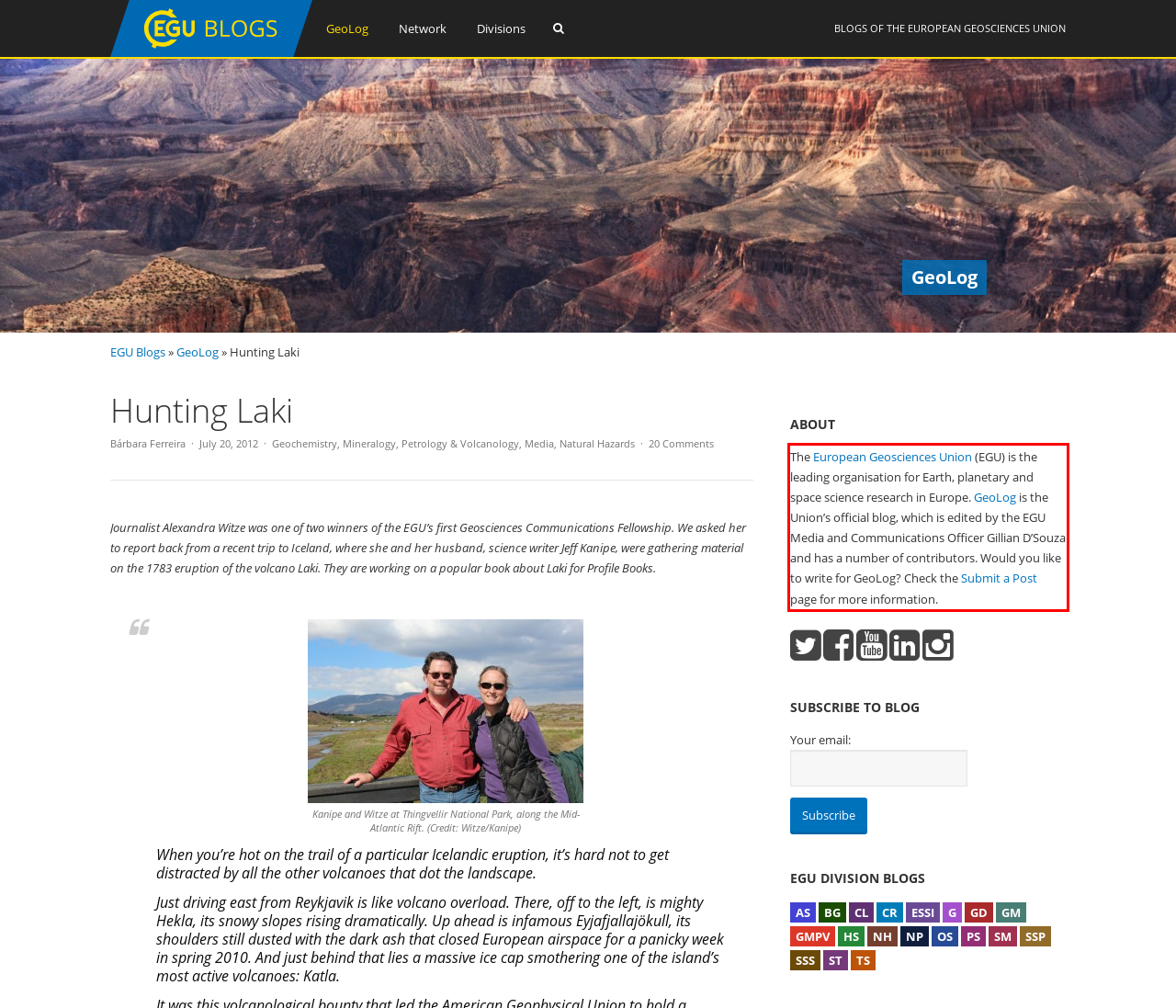Review the webpage screenshot provided, and perform OCR to extract the text from the red bounding box.

The European Geosciences Union (EGU) is the leading organisation for Earth, planetary and space science research in Europe. GeoLog is the Union’s official blog, which is edited by the EGU Media and Communications Officer Gillian D’Souza and has a number of contributors. Would you like to write for GeoLog? Check the Submit a Post page for more information.